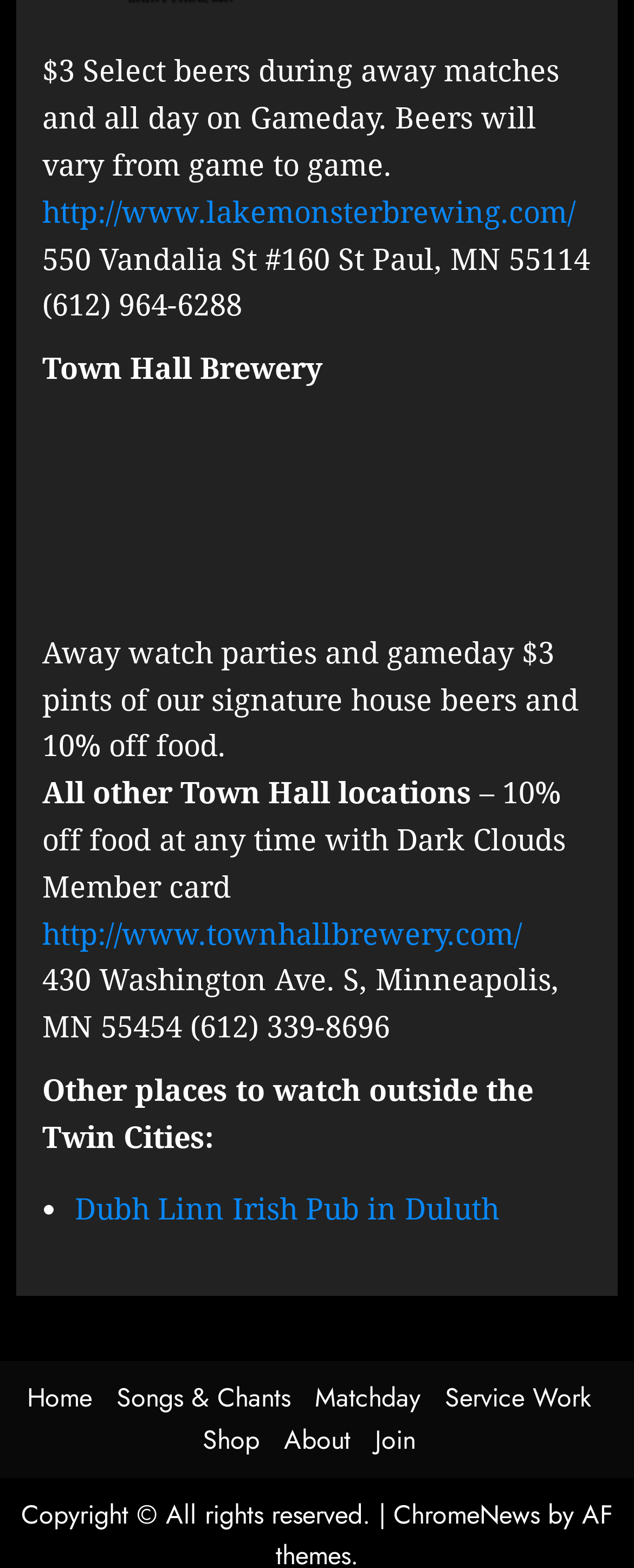Determine the bounding box for the described HTML element: "Songs & Chants". Ensure the coordinates are four float numbers between 0 and 1 in the format [left, top, right, bottom].

[0.183, 0.88, 0.458, 0.904]